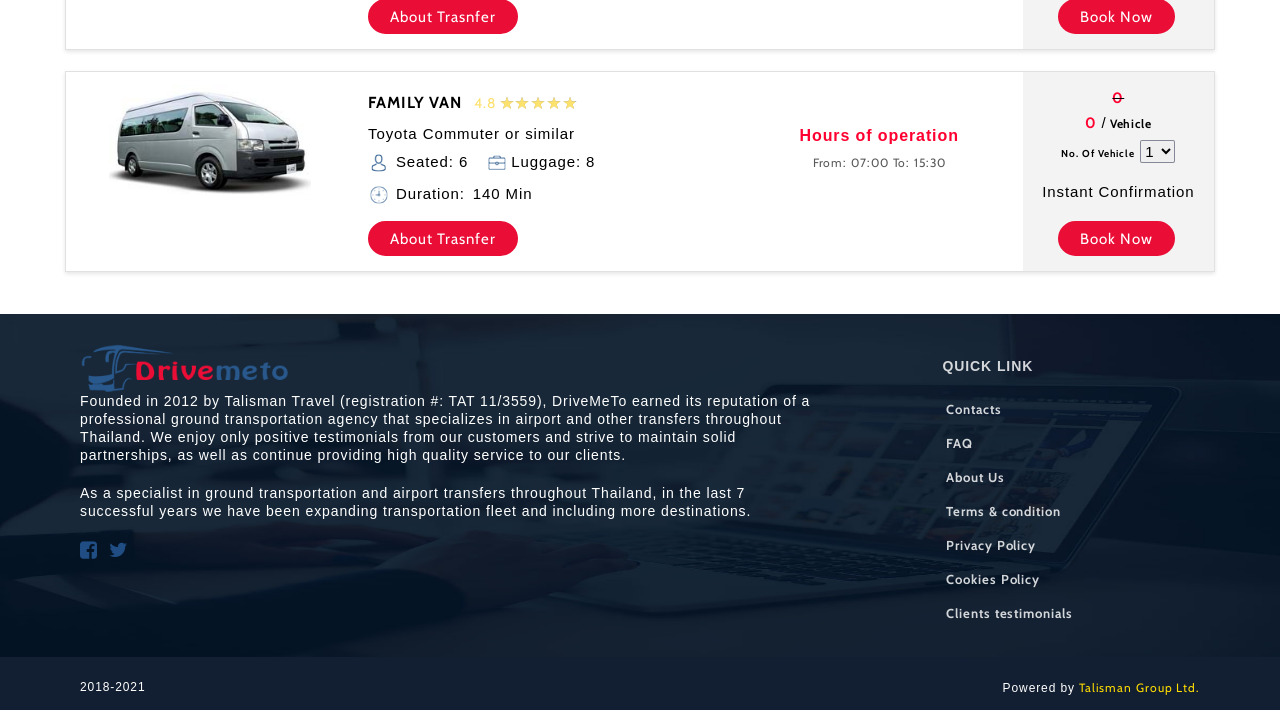Please determine the bounding box coordinates for the UI element described as: "Clients testimonials".

[0.736, 0.843, 0.937, 0.882]